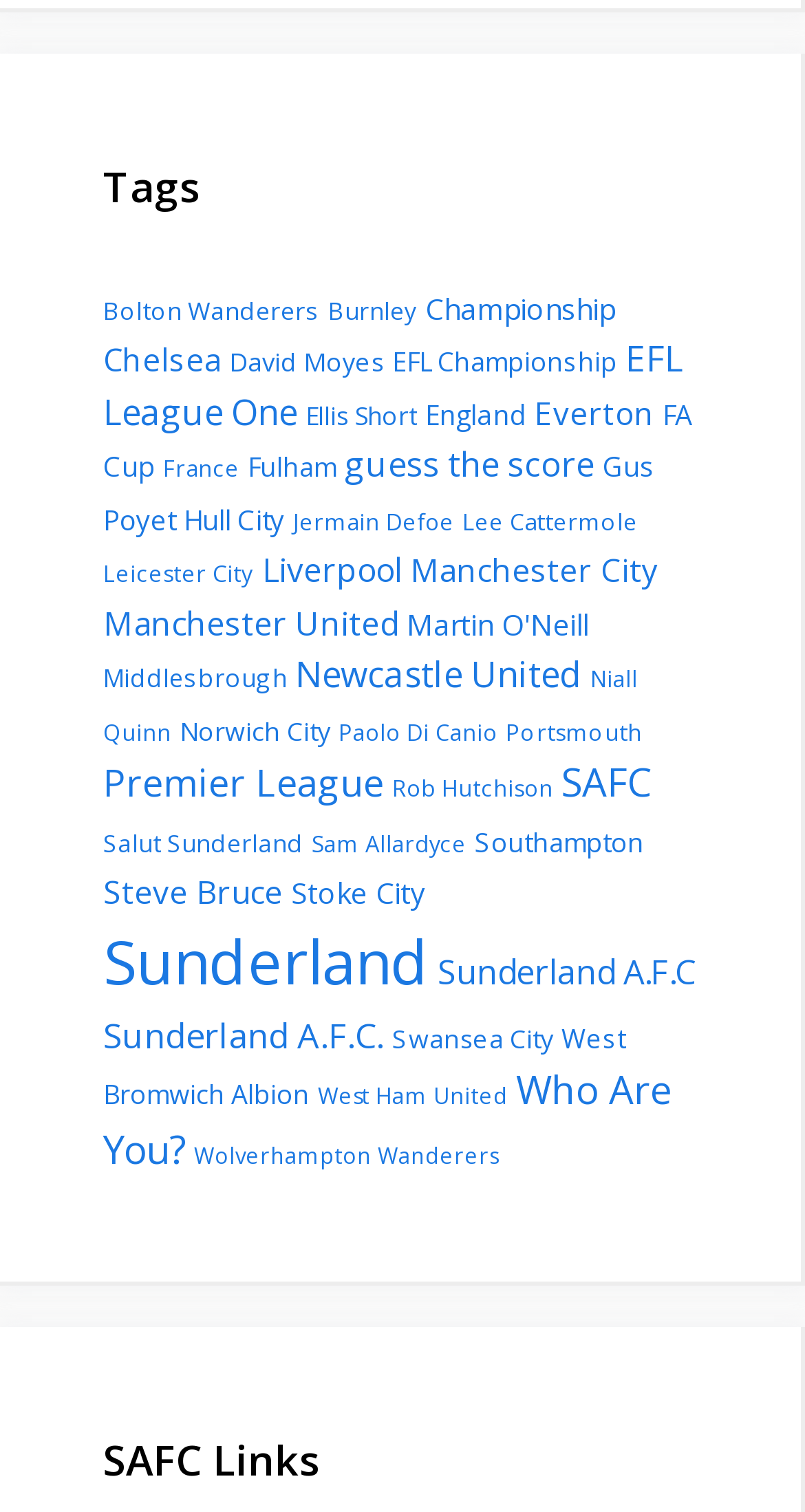Locate the bounding box coordinates of the clickable region to complete the following instruction: "Explore SAFC Links."

[0.128, 0.946, 0.867, 0.987]